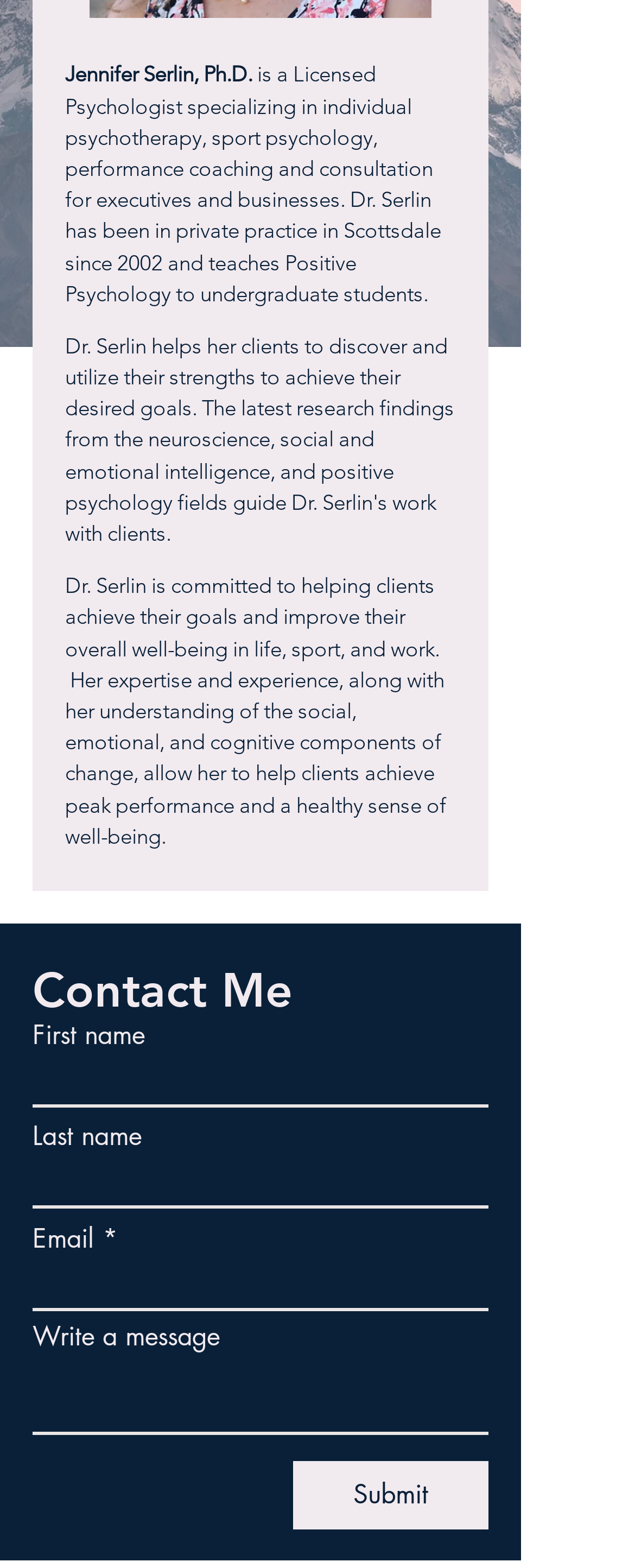Identify the bounding box coordinates for the UI element described as follows: parent_node: Write a message placeholder="". Use the format (top-left x, top-left y, bottom-right x, bottom-right y) and ensure all values are floating point numbers between 0 and 1.

[0.051, 0.864, 0.769, 0.916]